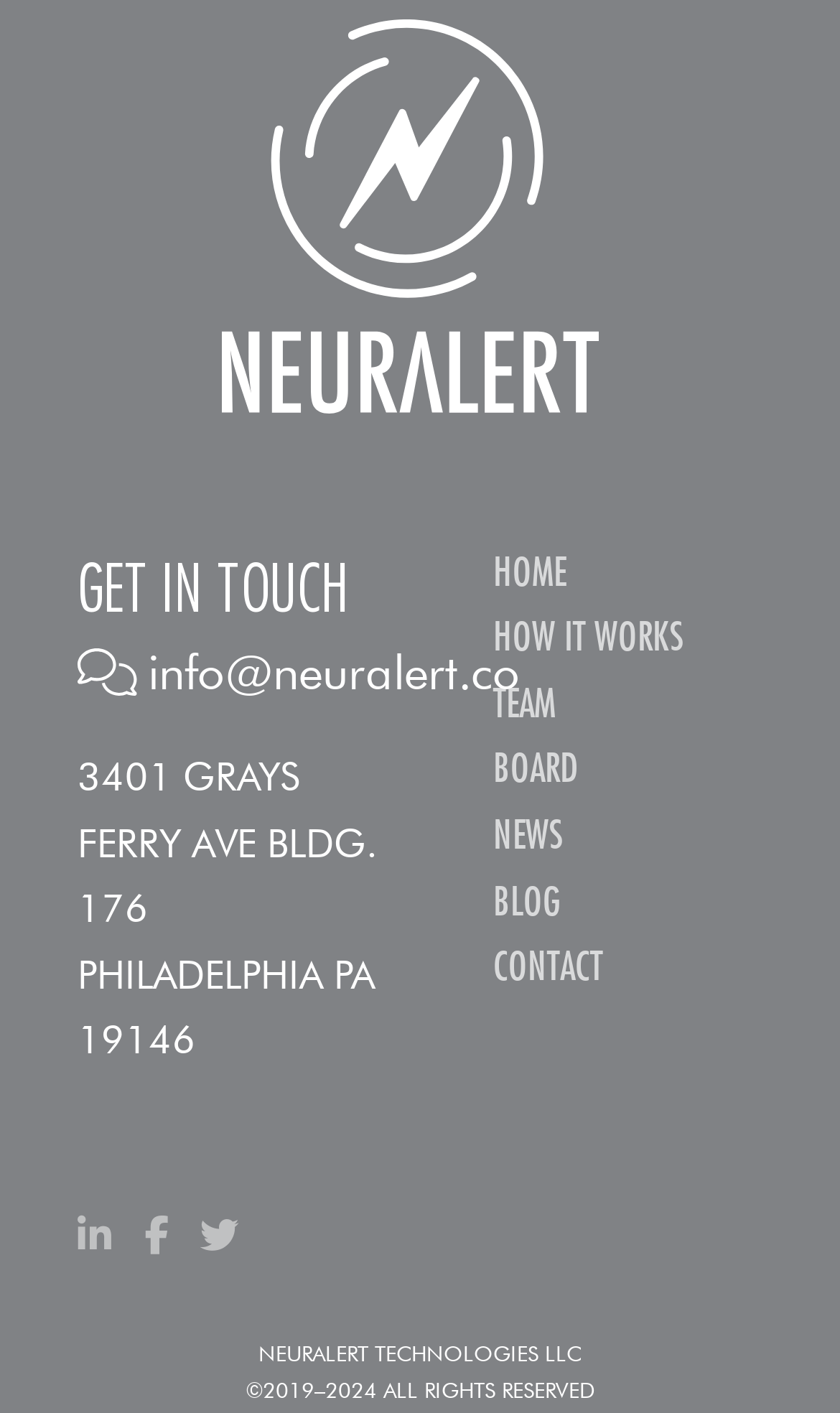How many social media links are there?
Kindly give a detailed and elaborate answer to the question.

The social media links can be found at the bottom of the webpage, in the region with coordinates [0.092, 0.852, 0.133, 0.899], [0.172, 0.852, 0.2, 0.899], and [0.238, 0.852, 0.285, 0.899]. There are three social media links, represented by icons.